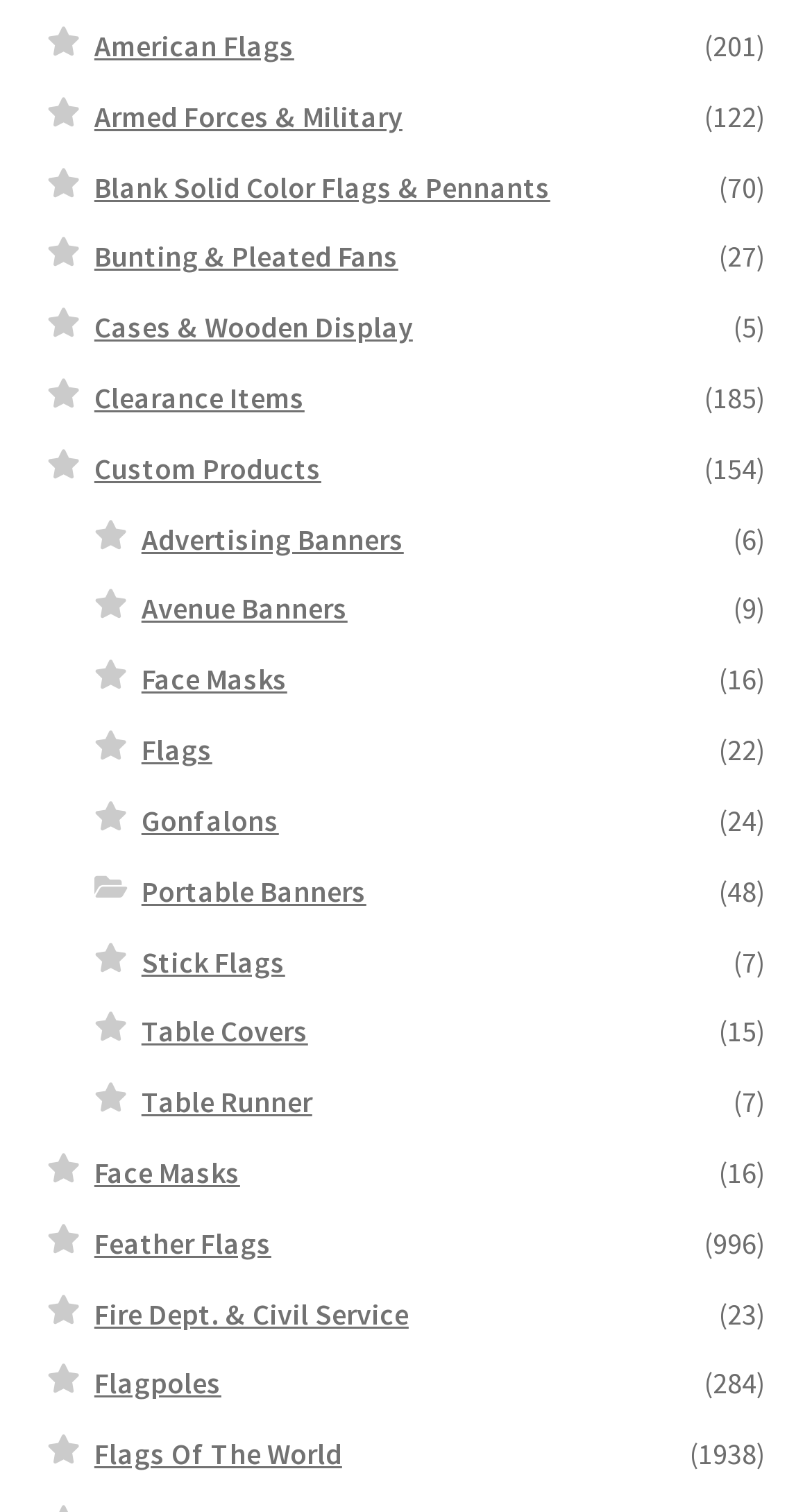Identify the bounding box coordinates of the area you need to click to perform the following instruction: "Click on American Flags".

[0.116, 0.018, 0.362, 0.043]